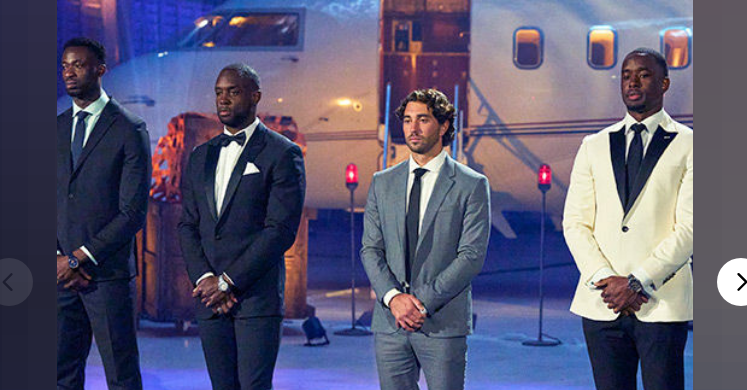Illustrate the image with a detailed caption.

In a dramatic scene from the new season of "The Bachelor" hosted by Jesse Palmer, four dapper contestants stand poised and ready, displaying an air of anticipation. Each man is dressed elegantly: the first in a classic black tuxedo, the second in a fitted black suit paired with a crisp white shirt, the third in a light grey suit, and the fourth in a striking white jacket that stands out against the darker attire of the others. The backdrop features a beautifully designed setting with an aircraft subtly illuminated, enhancing the glamorous yet tense atmosphere of this pivotal moment. The contestants appear serious, embodying the excitement and potential romance that the season promises to unfold.